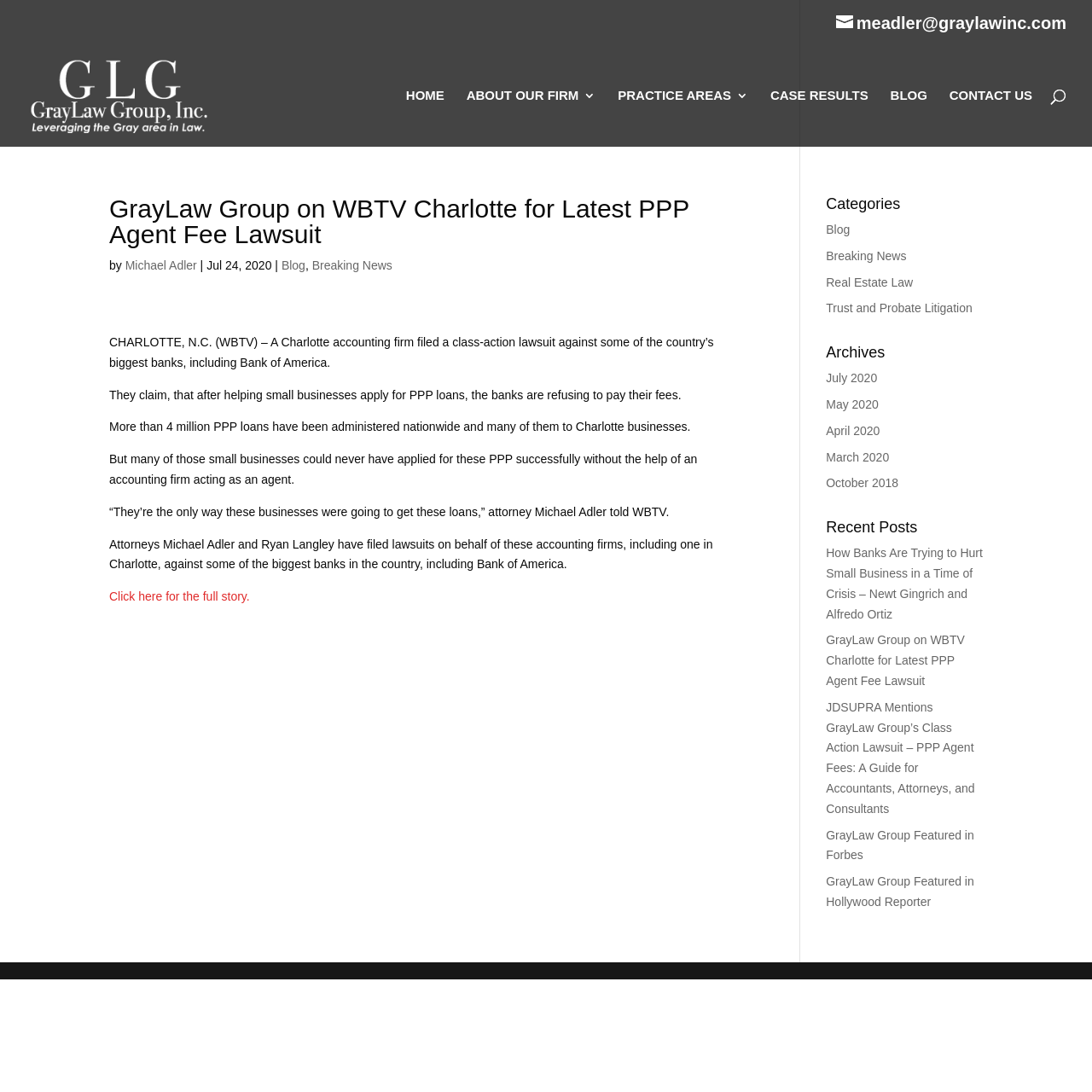Can you pinpoint the bounding box coordinates for the clickable element required for this instruction: "Read the full story"? The coordinates should be four float numbers between 0 and 1, i.e., [left, top, right, bottom].

[0.1, 0.54, 0.229, 0.553]